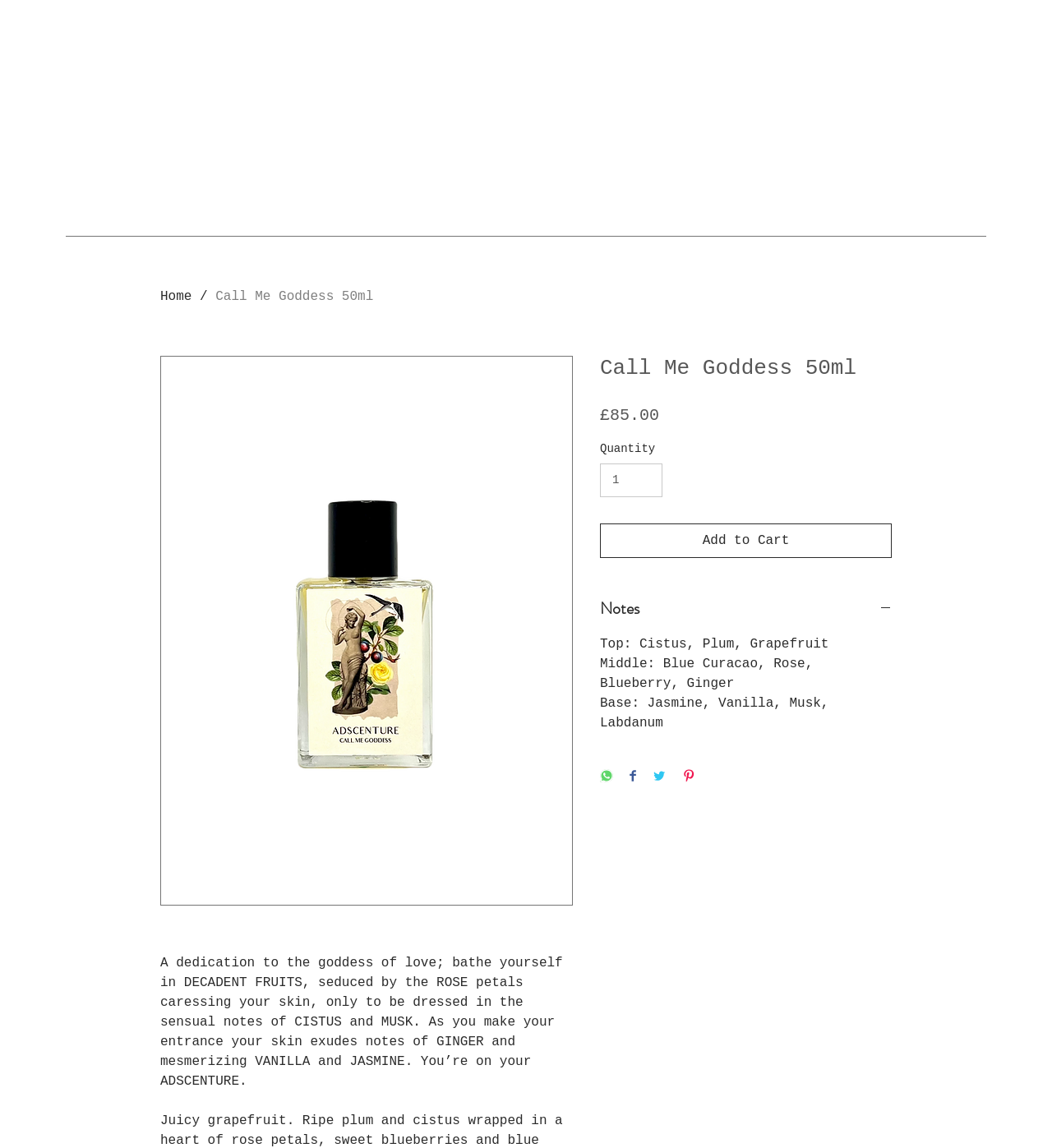Find and indicate the bounding box coordinates of the region you should select to follow the given instruction: "View product image".

[0.153, 0.311, 0.544, 0.788]